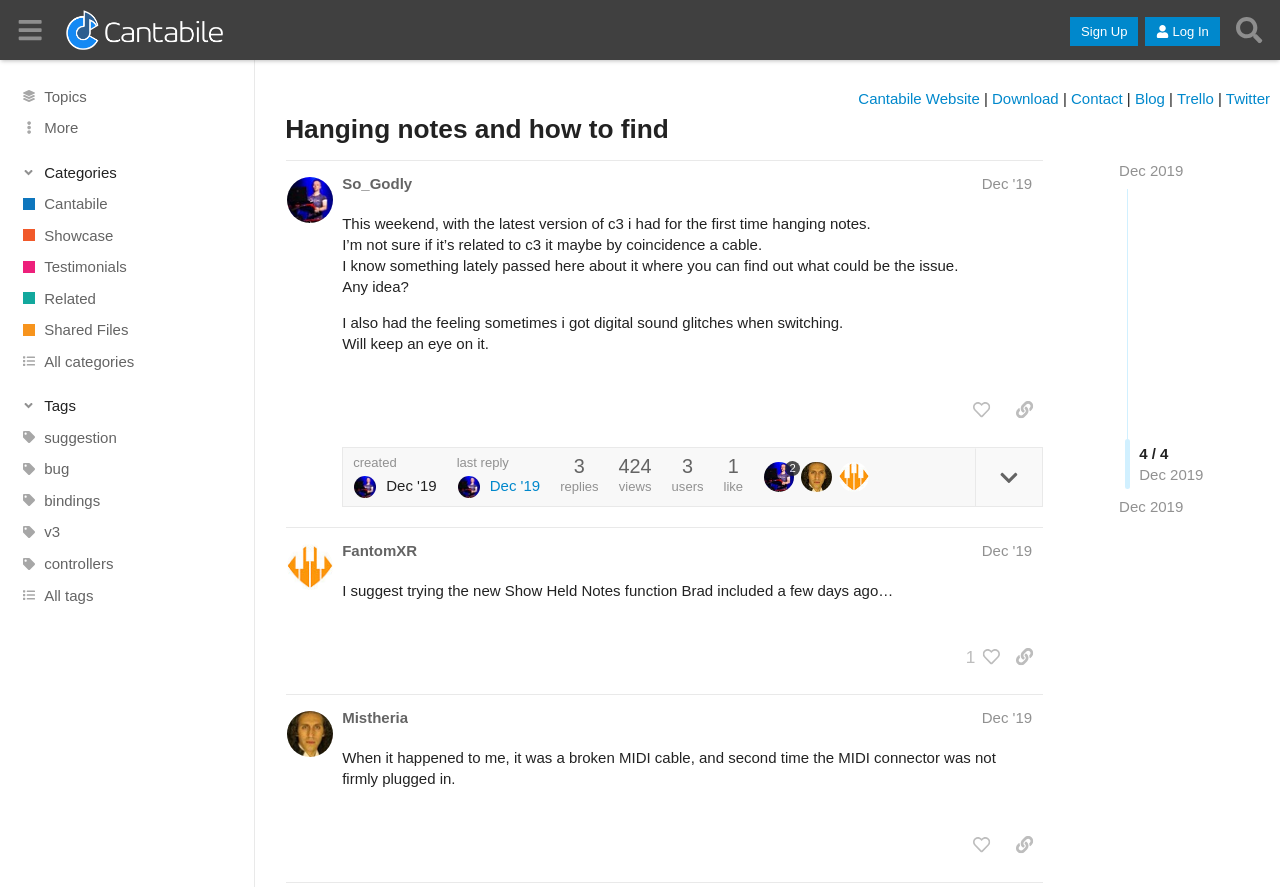Determine the bounding box coordinates for the UI element matching this description: "​ Categories".

[0.015, 0.183, 0.184, 0.206]